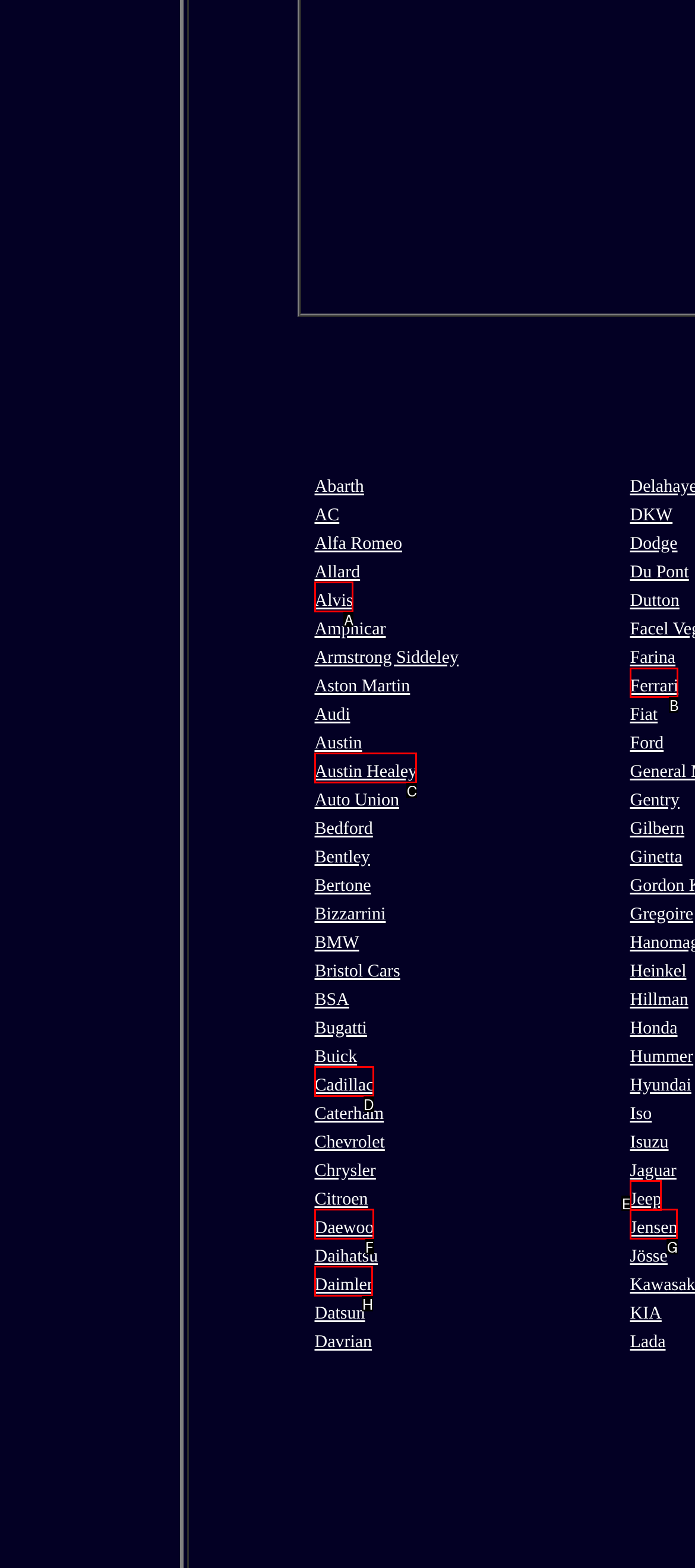Tell me the letter of the correct UI element to click for this instruction: Click on Ferrari. Answer with the letter only.

B